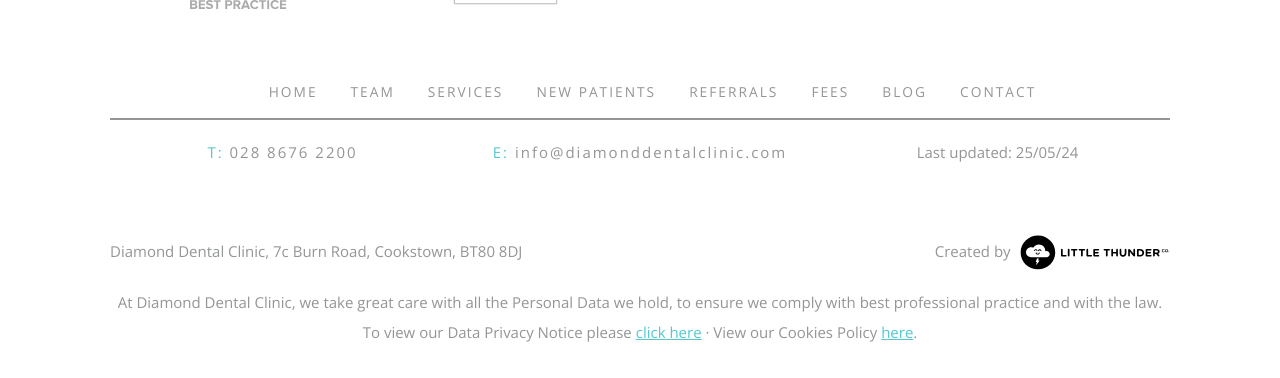Find the bounding box coordinates for the HTML element described in this sentence: "T: 028 8676 2200". Provide the coordinates as four float numbers between 0 and 1, in the format [left, top, right, bottom].

[0.162, 0.379, 0.279, 0.432]